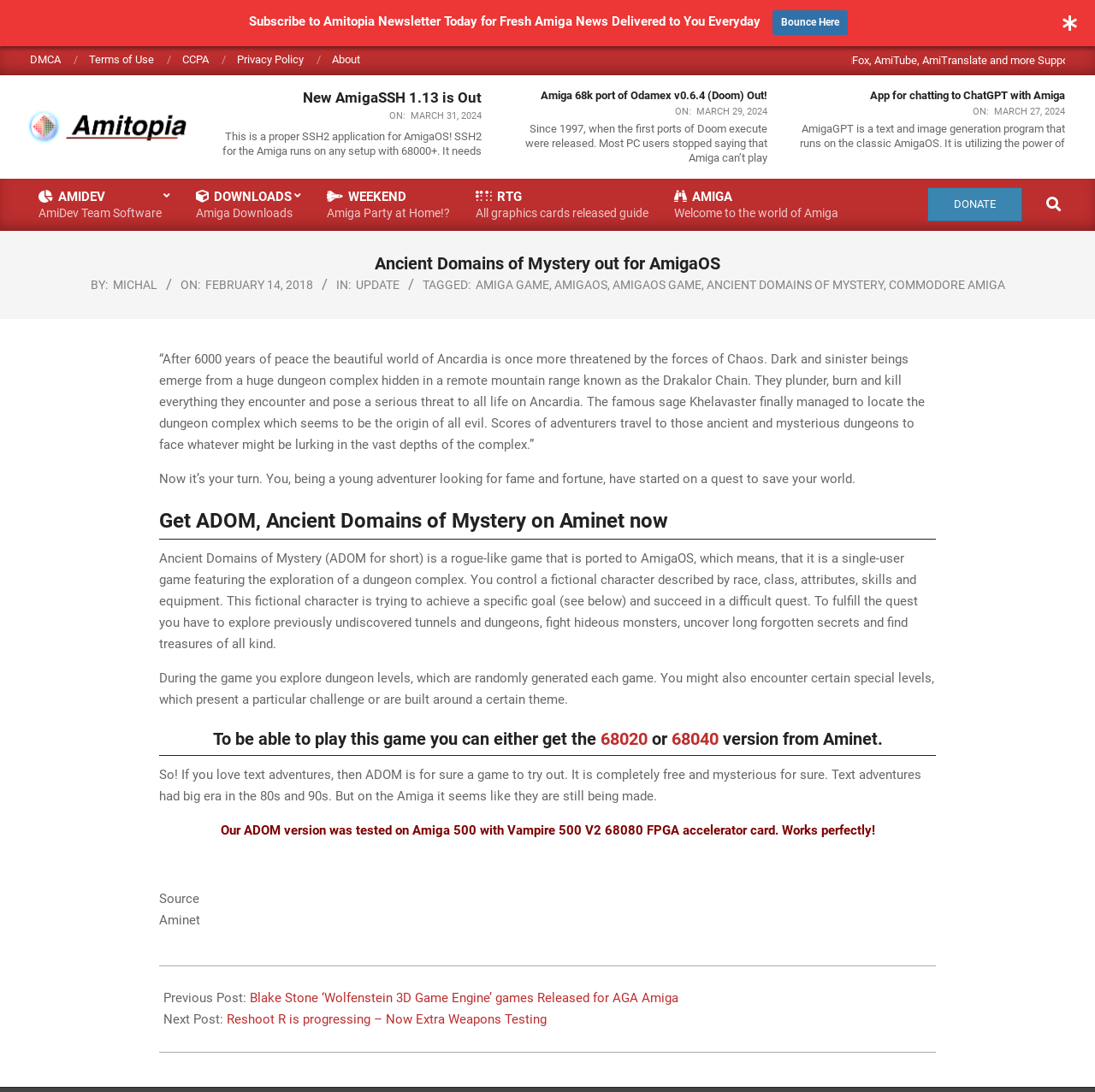Determine the bounding box coordinates for the element that should be clicked to follow this instruction: "Get the 68020 version of ADOM from Aminet". The coordinates should be given as four float numbers between 0 and 1, in the format [left, top, right, bottom].

[0.548, 0.667, 0.591, 0.686]